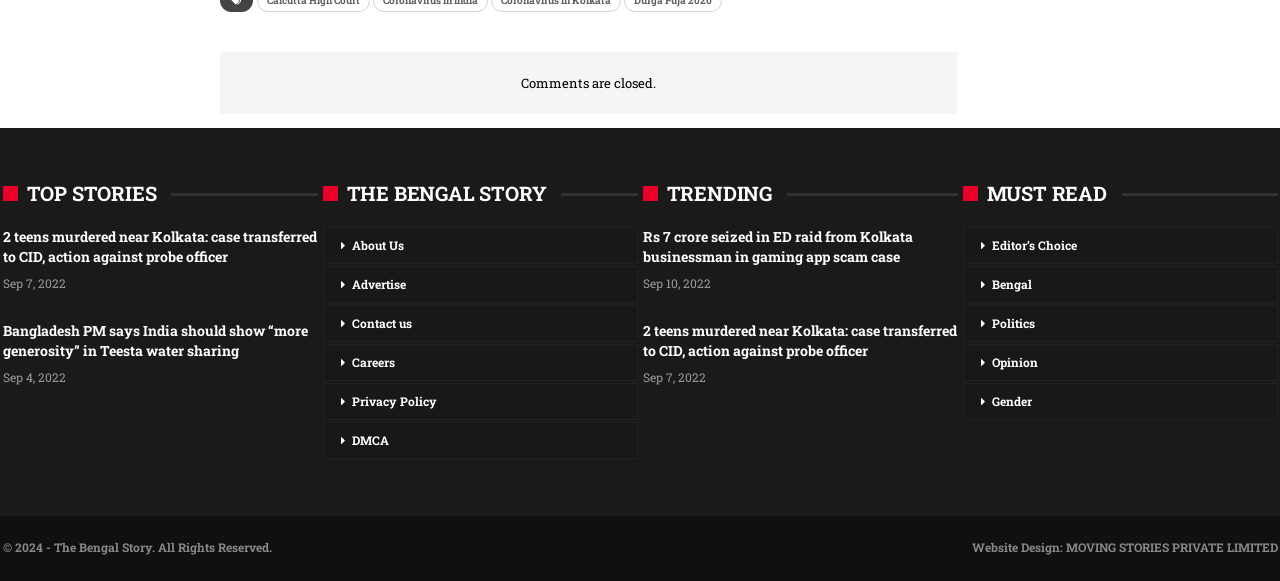Determine the bounding box coordinates for the region that must be clicked to execute the following instruction: "Read about 2 teens murdered near Kolkata".

[0.002, 0.391, 0.247, 0.459]